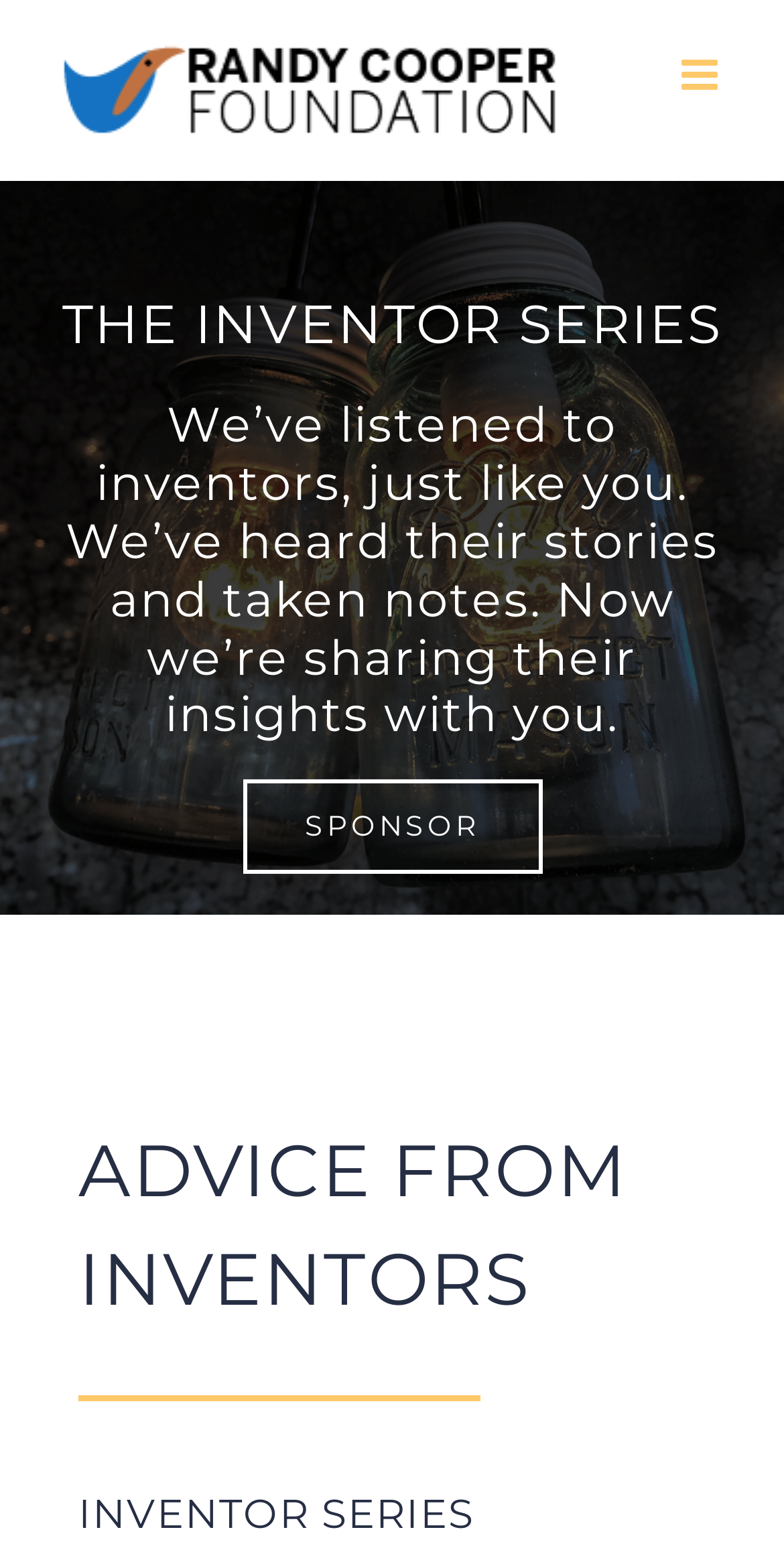Refer to the image and answer the question with as much detail as possible: What is the text of the heading that is a child of the 'SPONSOR' link?

The 'SPONSOR' link has a child element which is a heading with the text 'ADVICE FROM INVENTORS'. This heading is located at the bottom of the webpage, as indicated by its bounding box coordinates [0.1, 0.721, 0.9, 0.862].